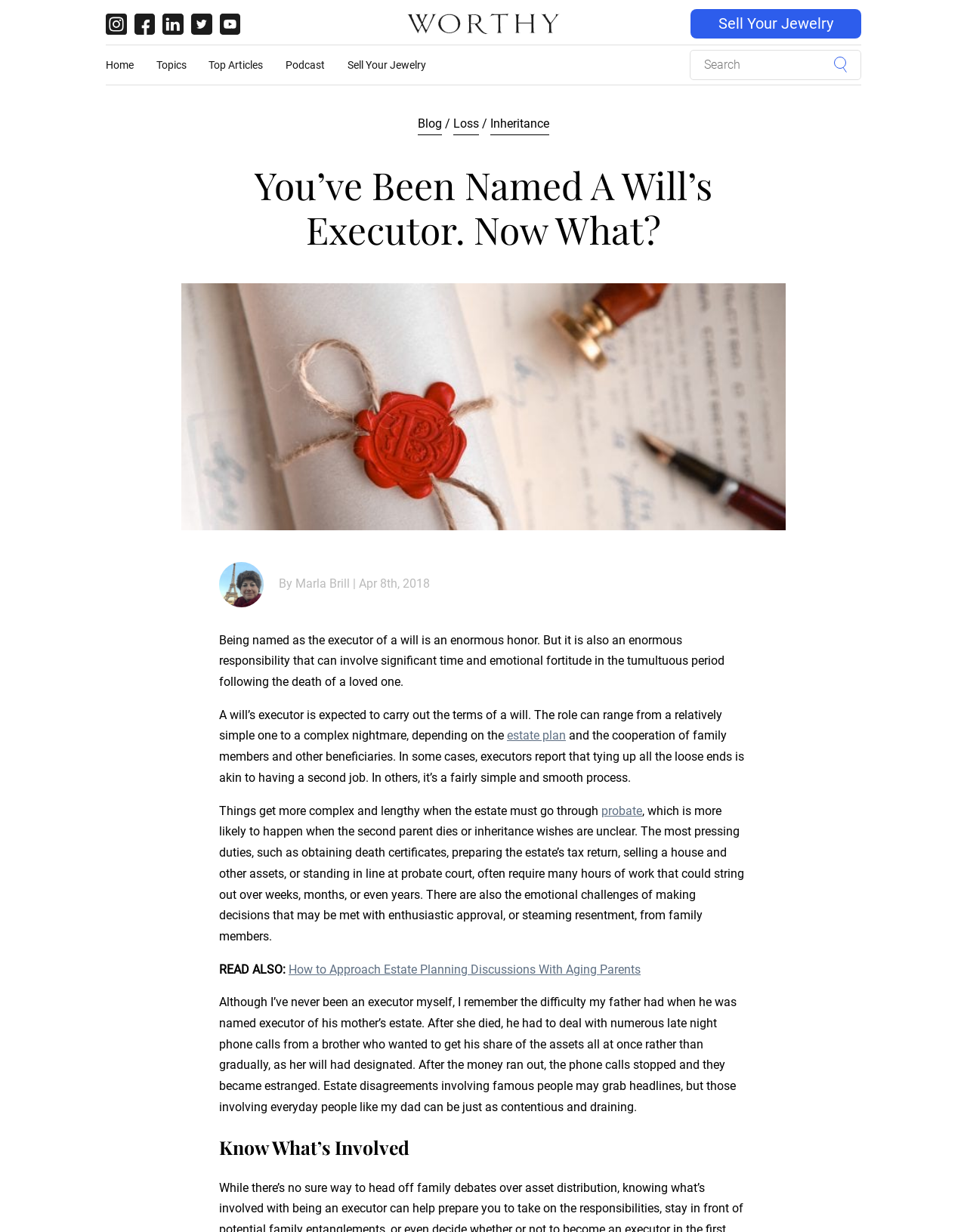What is the purpose of the executor of a will?
Look at the image and respond to the question as thoroughly as possible.

The purpose of the executor of a will can be determined by reading the static text 'A will’s executor is expected to carry out the terms of a will.' which indicates that the executor's role is to ensure that the wishes of the deceased are carried out as stated in the will.